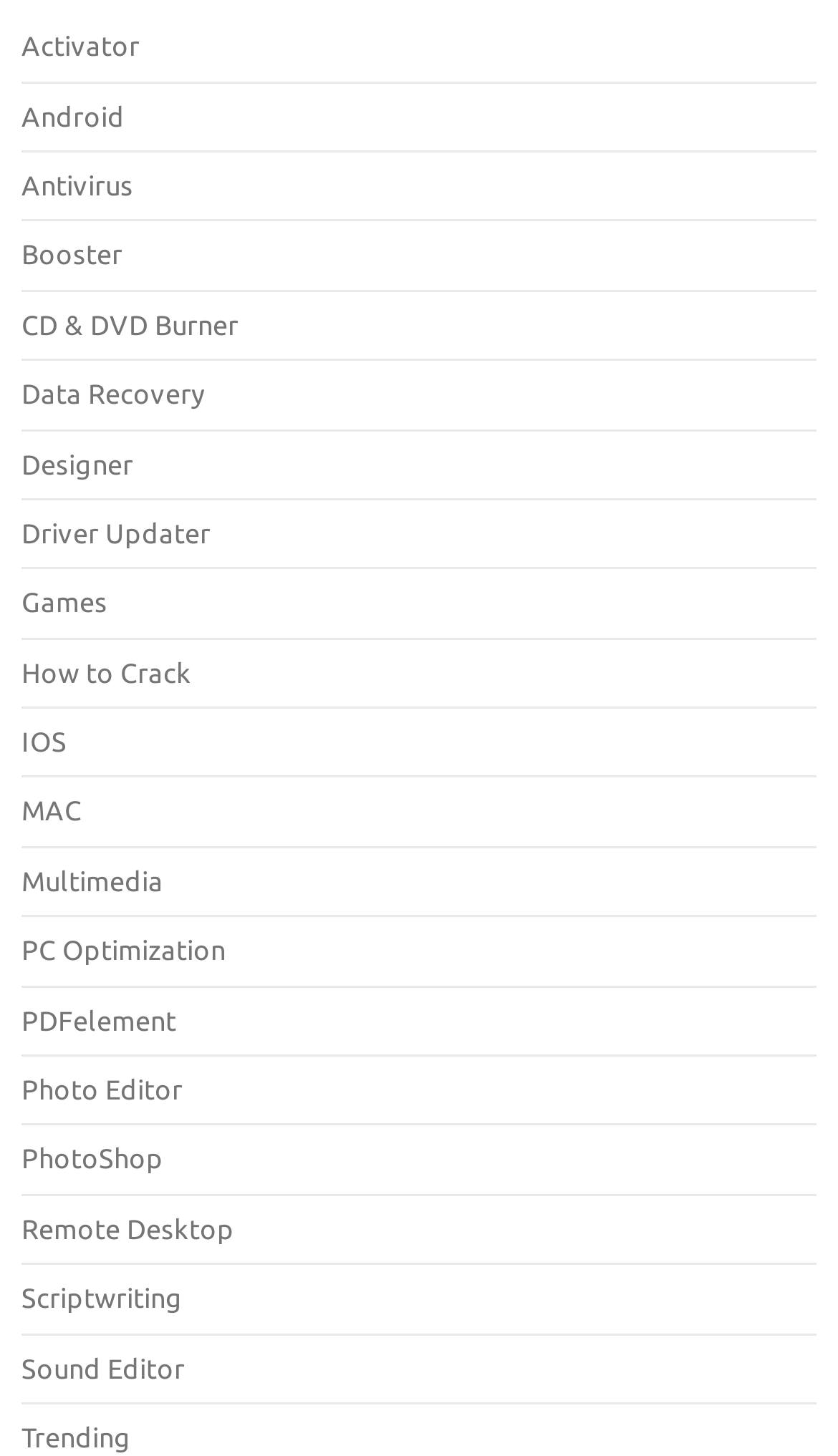Could you specify the bounding box coordinates for the clickable section to complete the following instruction: "Open the Data Recovery page"?

[0.026, 0.26, 0.244, 0.28]